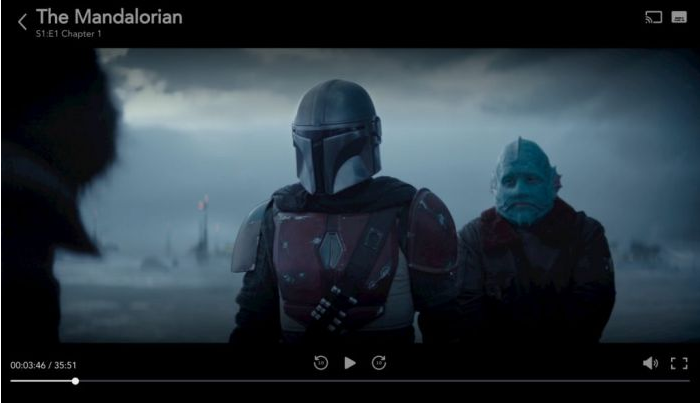Give an in-depth description of what is happening in the image.

The image features a scene from "The Mandalorian," specifically from Season 1, Episode 1. In the foreground, two characters are prominently displayed: the titular Mandalorian, clad in distinctive armor that showcases a mix of metallic and dark tones, stands beside a blue-skinned individual with an expressive, somewhat concerned demeanor. The environment appears to be a desolate landscape under a moody sky, setting an ominous tone for the narrative. The visual captures a pivotal moment in the story, emphasizing the interaction between these characters as they navigate their journey. The video player controls at the bottom indicate that the episode is currently playing, with a timestamp showing 3 minutes and 46 seconds into the episode. This image effectively encapsulates the show's unique blend of action and character development.